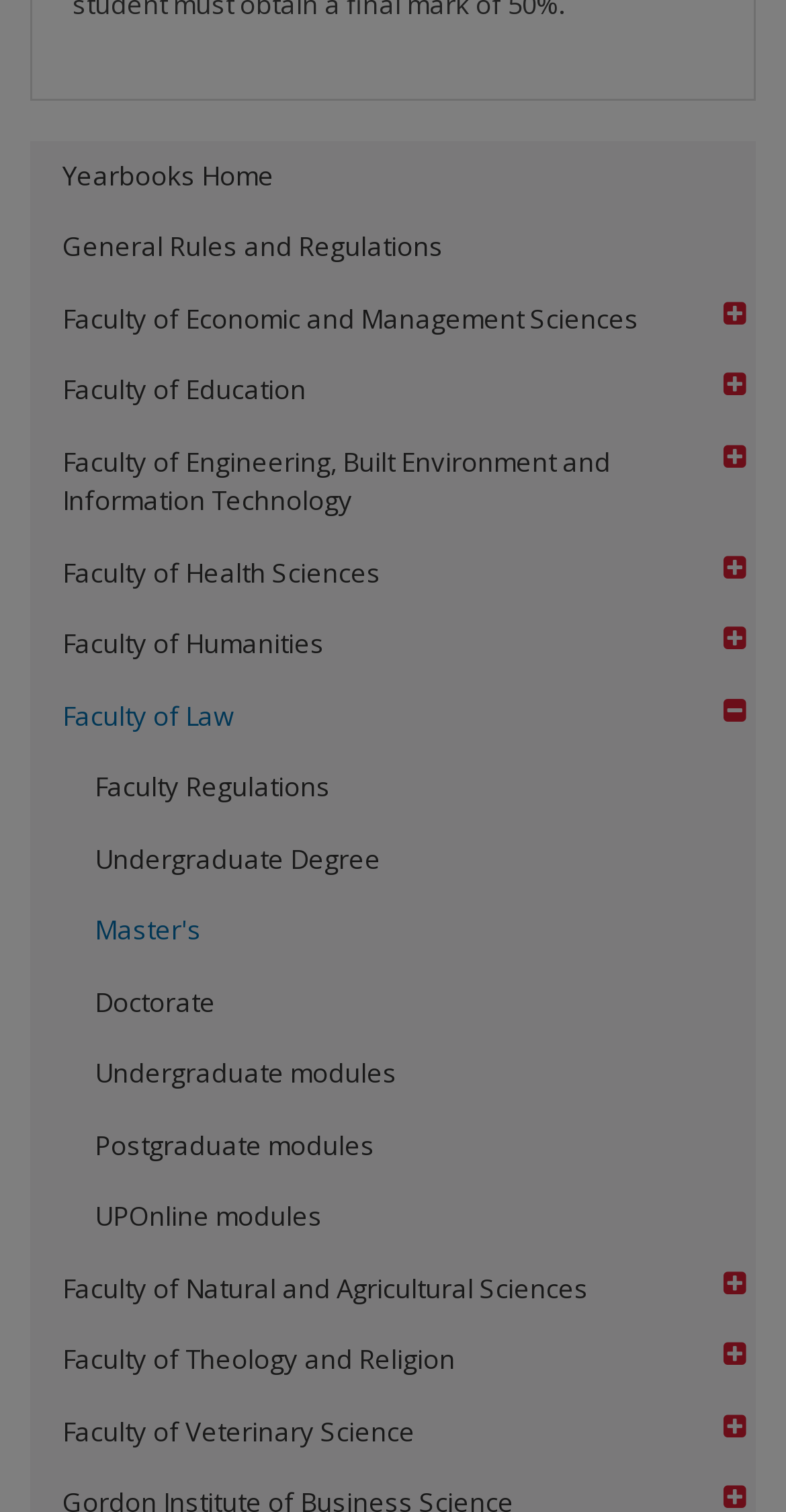Please give a one-word or short phrase response to the following question: 
What is the purpose of the buttons with '' icon?

Expand or collapse